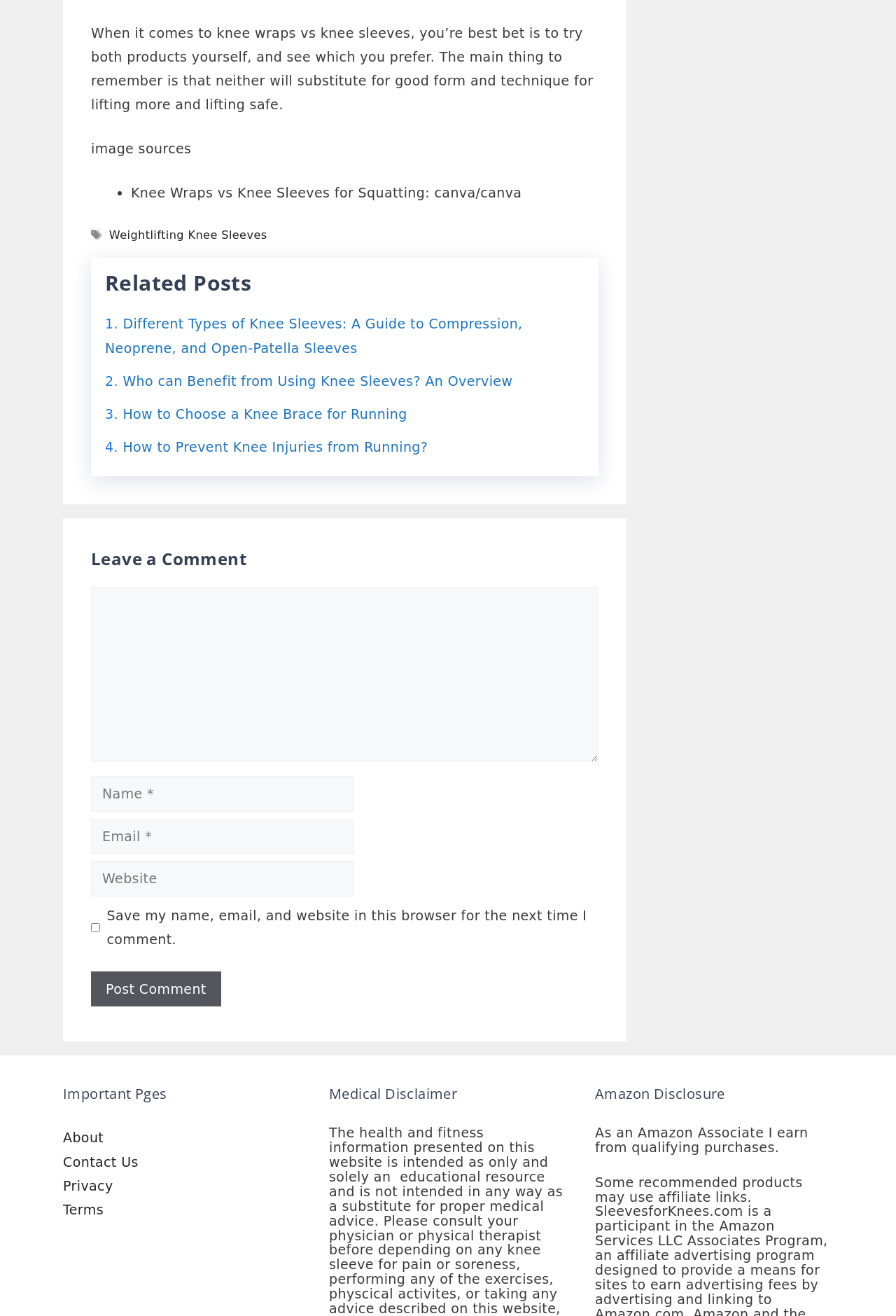Using the given element description, provide the bounding box coordinates (top-left x, top-left y, bottom-right x, bottom-right y) for the corresponding UI element in the screenshot: parent_node: Comment name="comment"

[0.102, 0.446, 0.668, 0.579]